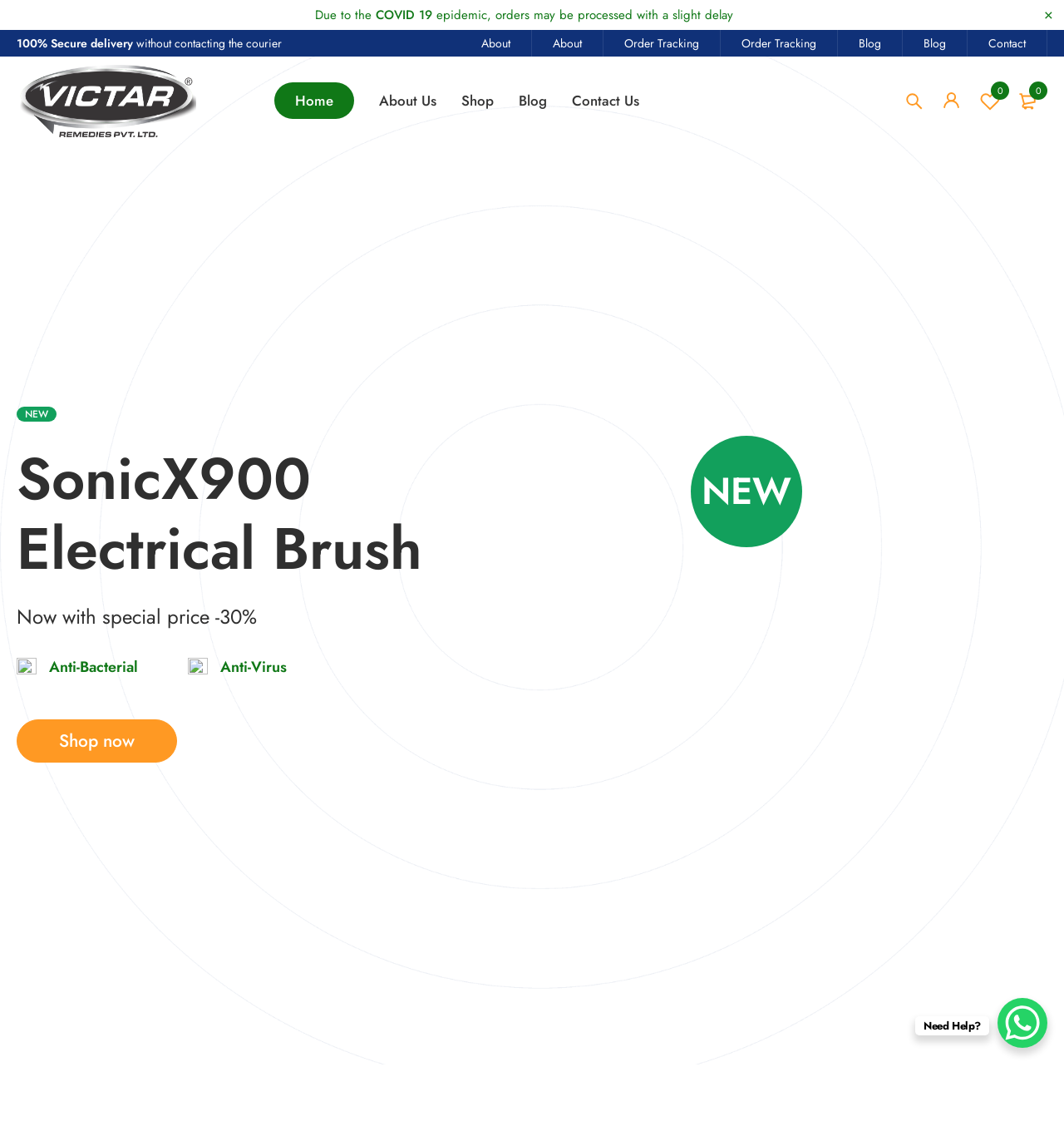What is the benefit of the product?
Kindly answer the question with as much detail as you can.

The benefits of the product are mentioned in the static text below the product name, which states 'Anti-Bacterial' and 'Anti-Virus'.